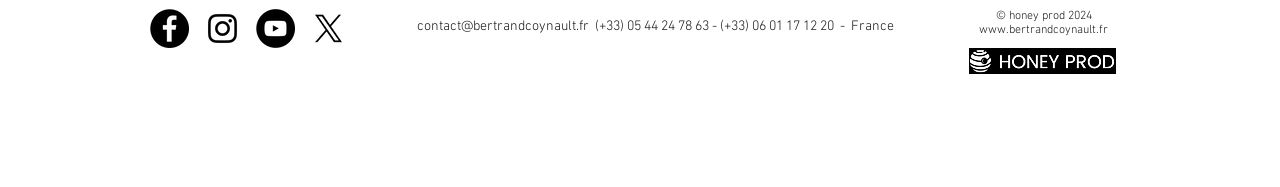Provide your answer in a single word or phrase: 
What is the website's domain name?

www.bertrandcoynault.fr